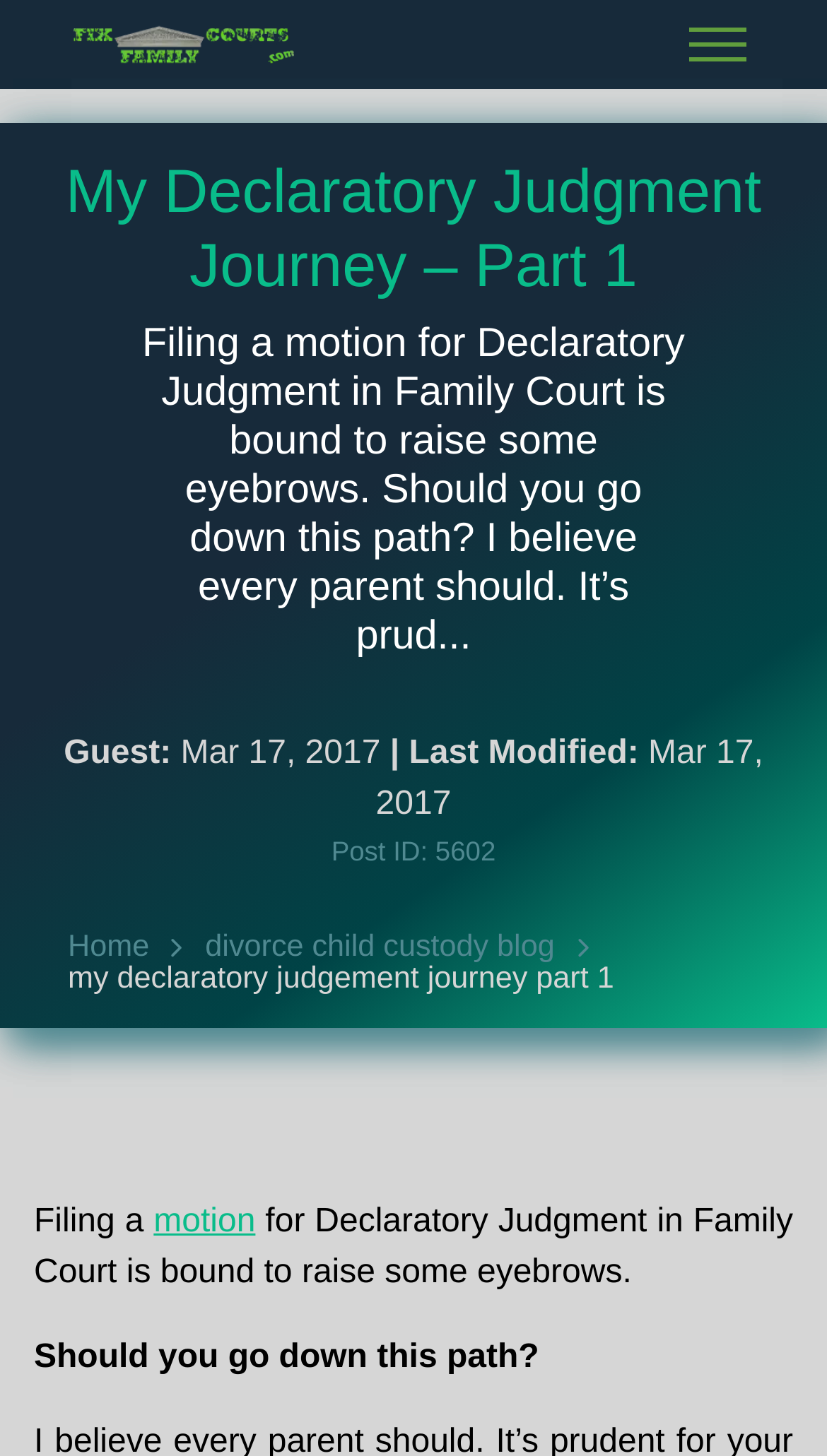Determine the heading of the webpage and extract its text content.

My Declaratory Judgment Journey – Part 1